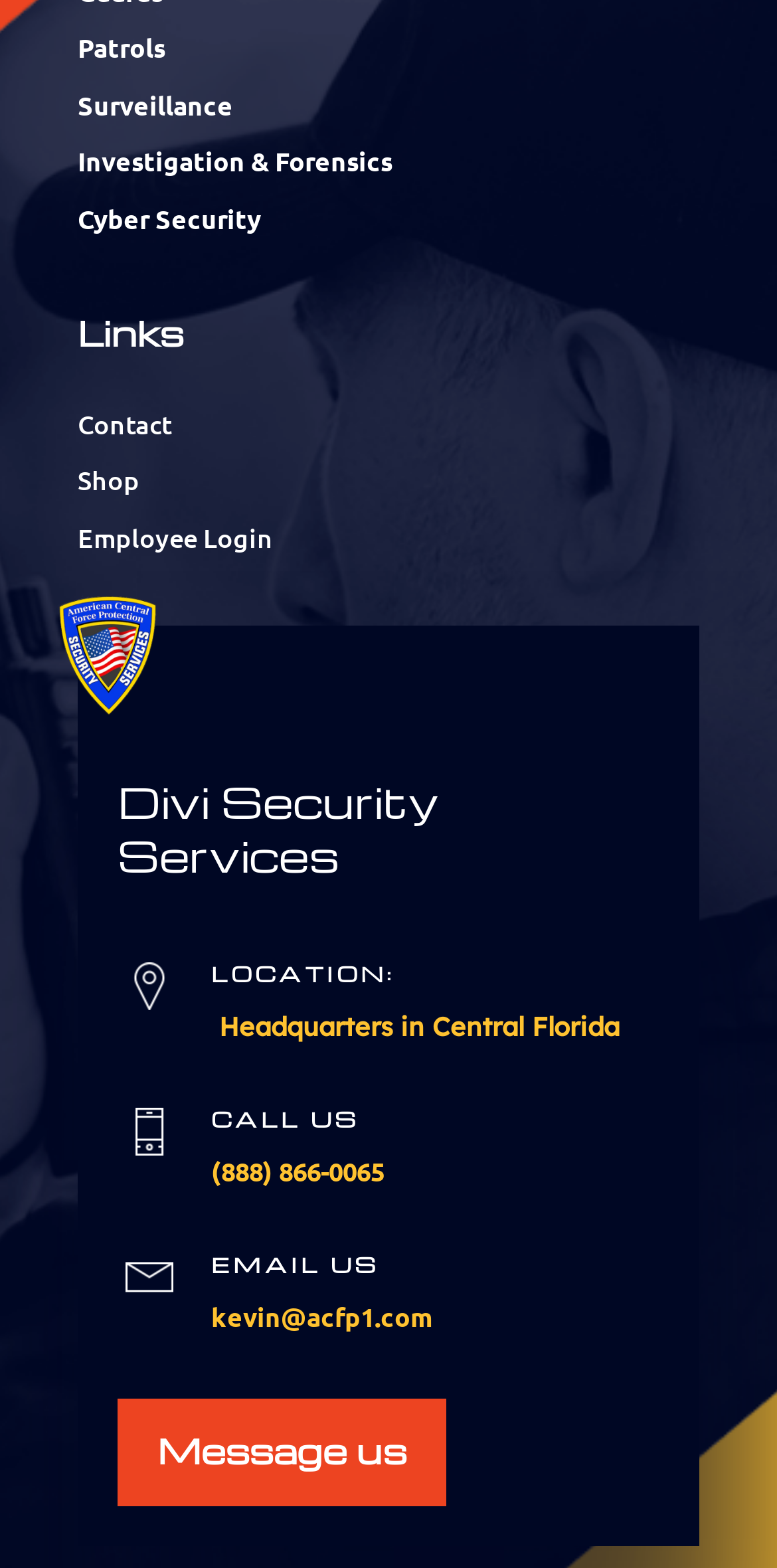Using the information from the screenshot, answer the following question thoroughly:
What are the services offered by Divi Security?

By examining the links at the top of the webpage, I found that Divi Security offers four services: Patrols, Surveillance, Investigation & Forensics, and Cyber Security.